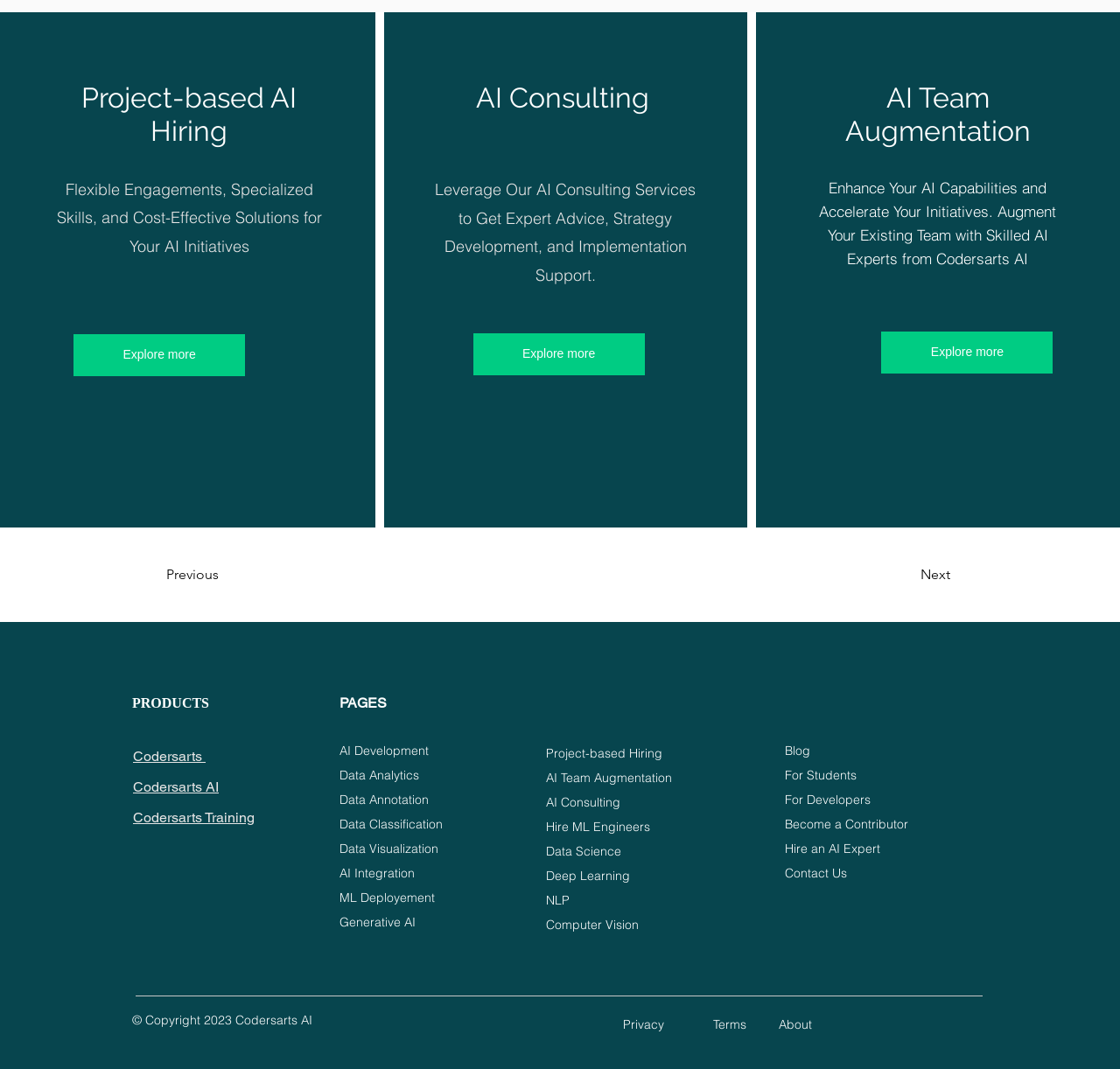Answer the question with a single word or phrase: 
What is the main service offered by Codersarts AI?

AI Hiring